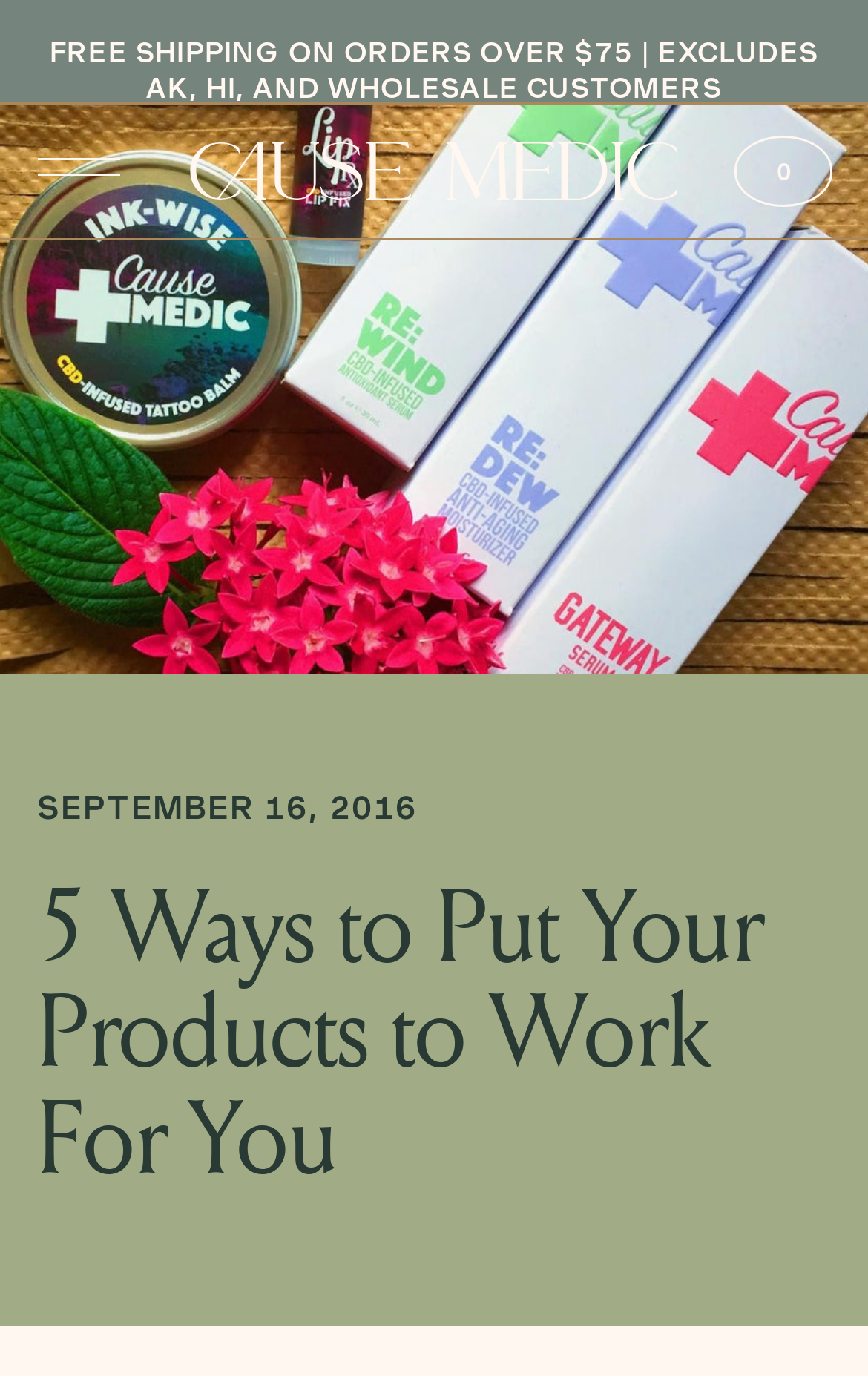Provide a single word or phrase answer to the question: 
What is the minimum order value for free shipping?

75